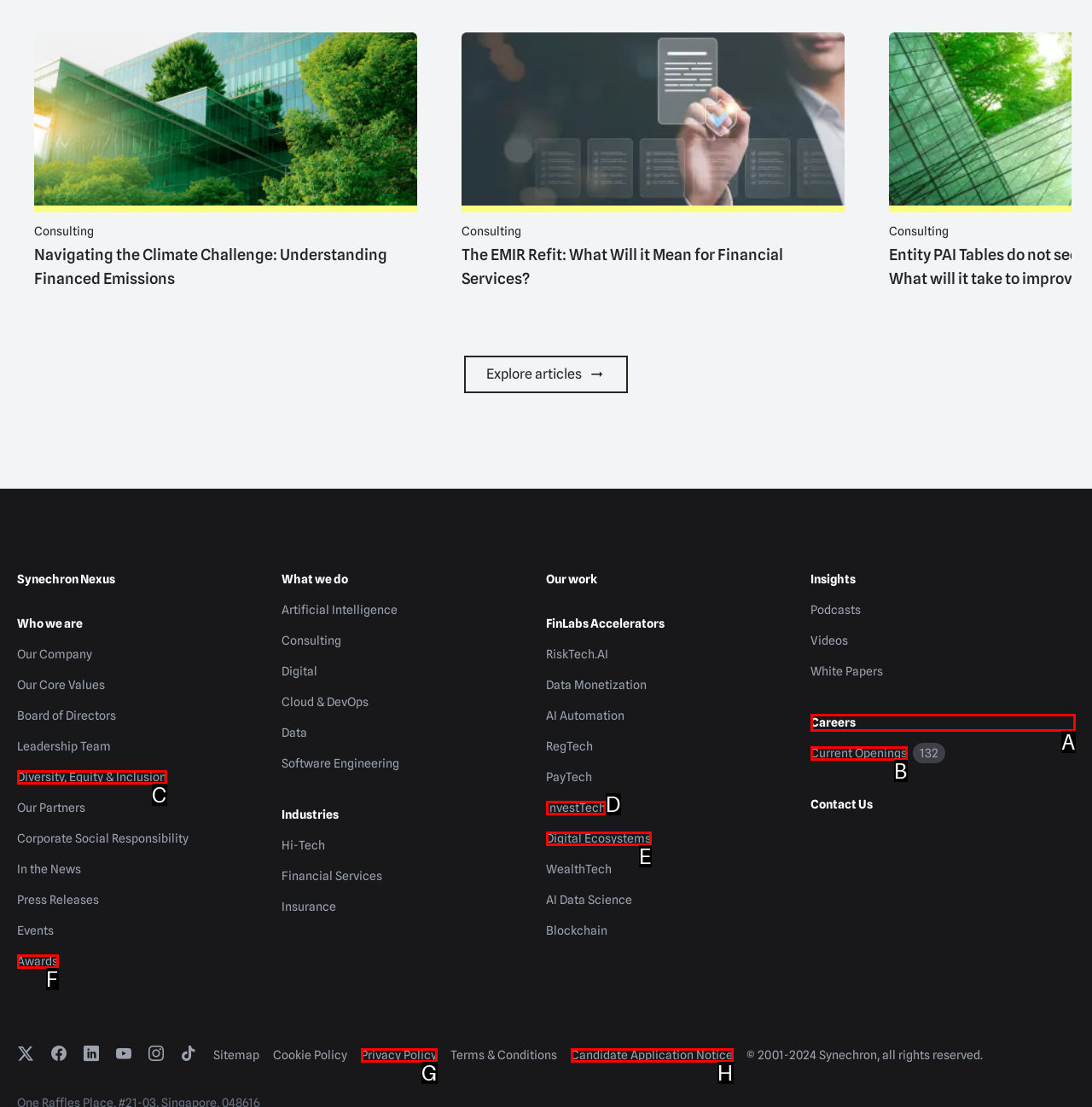From the given options, find the HTML element that fits the description: Diversity, Equity & Inclusion. Reply with the letter of the chosen element.

C